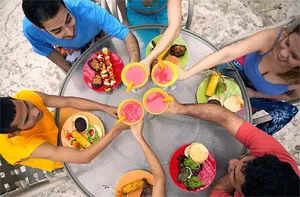Elaborate on the contents of the image in great detail.

In a vibrant outdoor setting, a group of five friends comes together around a circular table to celebrate their joy and camaraderie. Each person, dressed in casual summer attire, raises colorful drinks in a toast, symbolizing fun and connection. The table is adorned with an array of delicious dishes, including sushi, colorful salads, and snacks, showcasing a delightful spread for their gathering. The atmosphere is lively and energetic, as they enjoy each other's company amidst the warm sunshine. The image captures the essence of friendship and enjoyment during a festive meal.